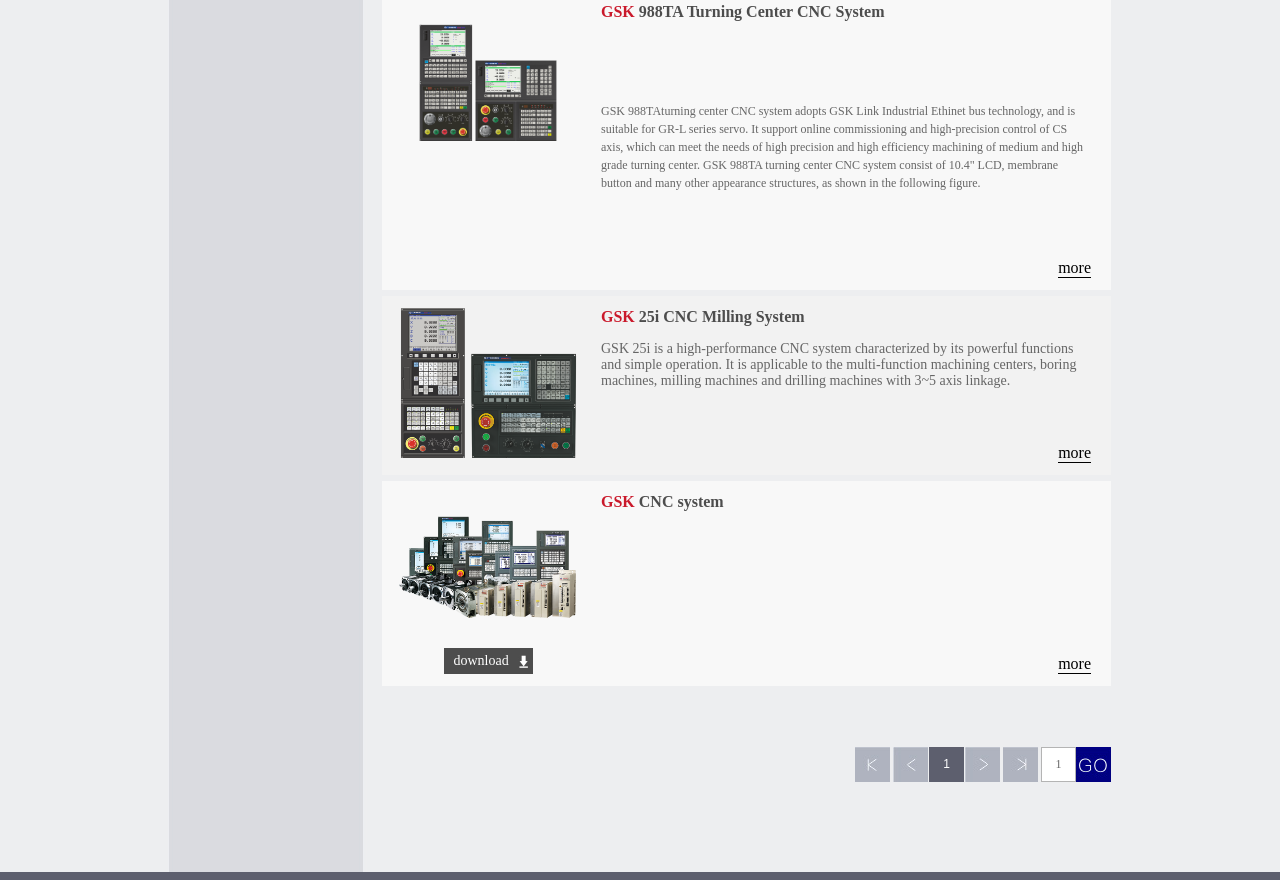How many pages are there in total?
Answer the question in as much detail as possible.

The webpage has a pagination section at the bottom, which includes links to '第一页', '上一页', '下一页', and '最后一页'. However, the total number of pages is not explicitly stated.